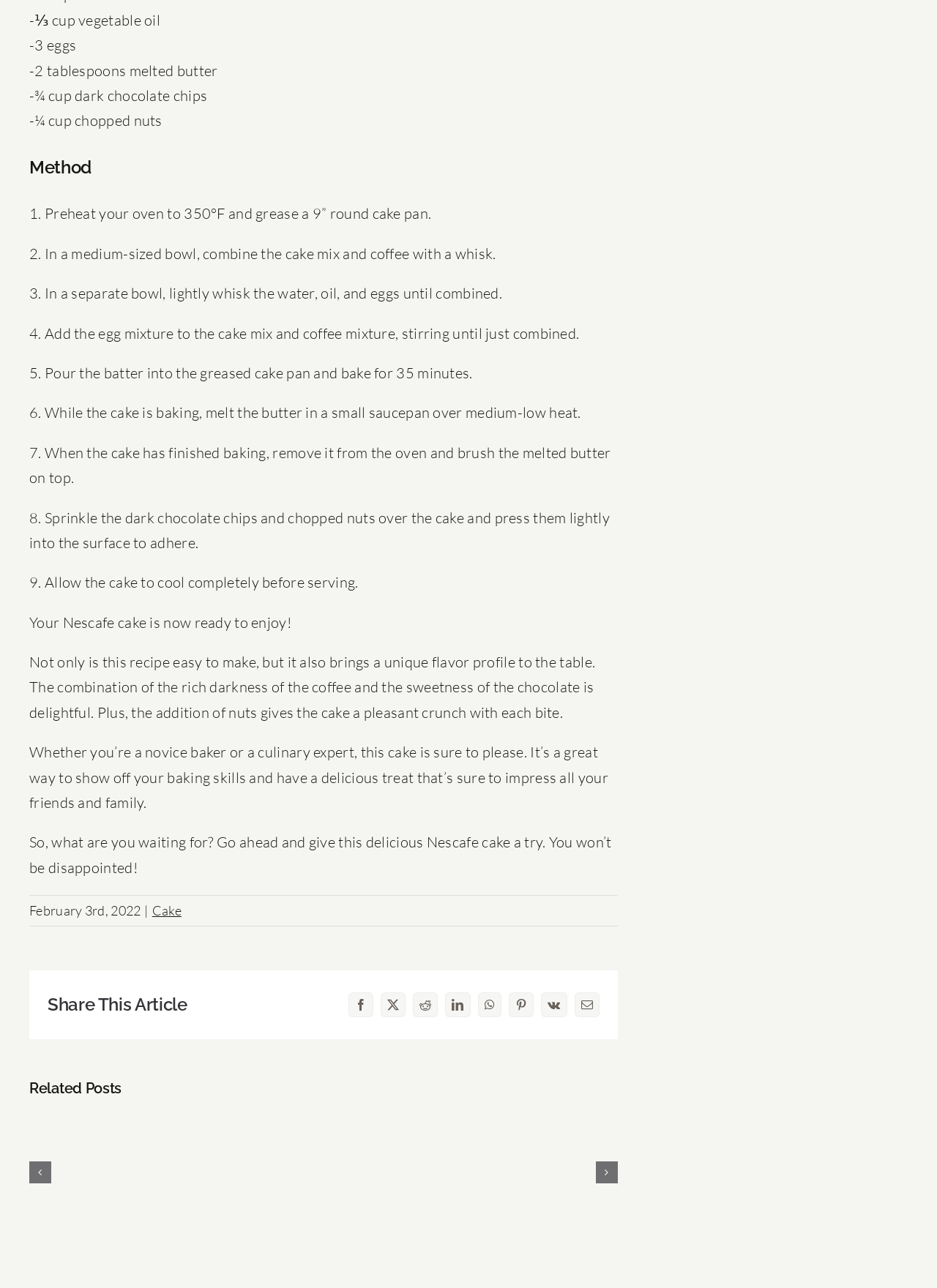Provide the bounding box coordinates of the HTML element described by the text: "Bahamian Guava Cake". The coordinates should be in the format [left, top, right, bottom] with values between 0 and 1.

[0.701, 0.919, 0.848, 0.952]